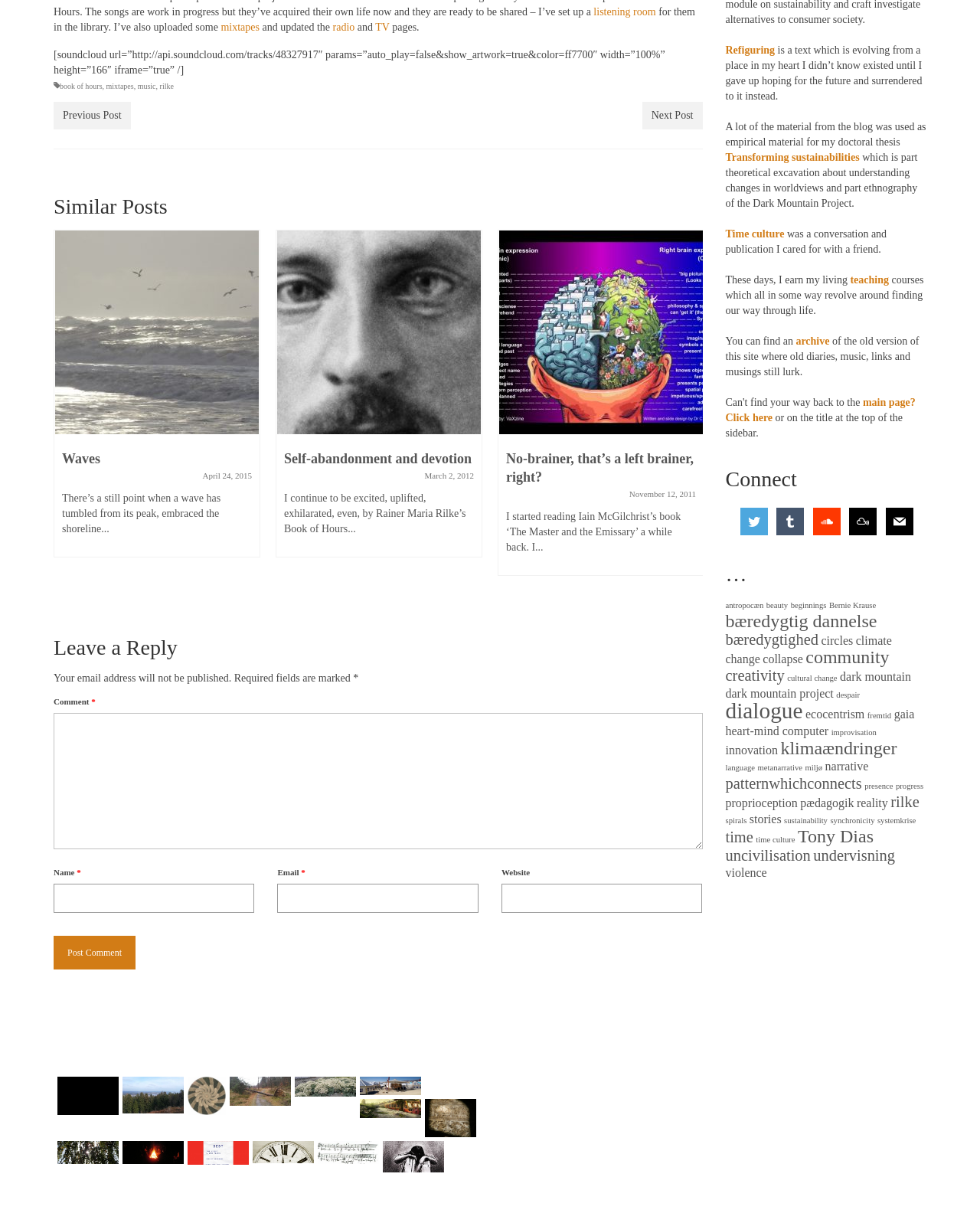Using the provided element description, identify the bounding box coordinates as (top-left x, top-left y, bottom-right x, bottom-right y). Ensure all values are between 0 and 1. Description: radio

[0.34, 0.018, 0.362, 0.027]